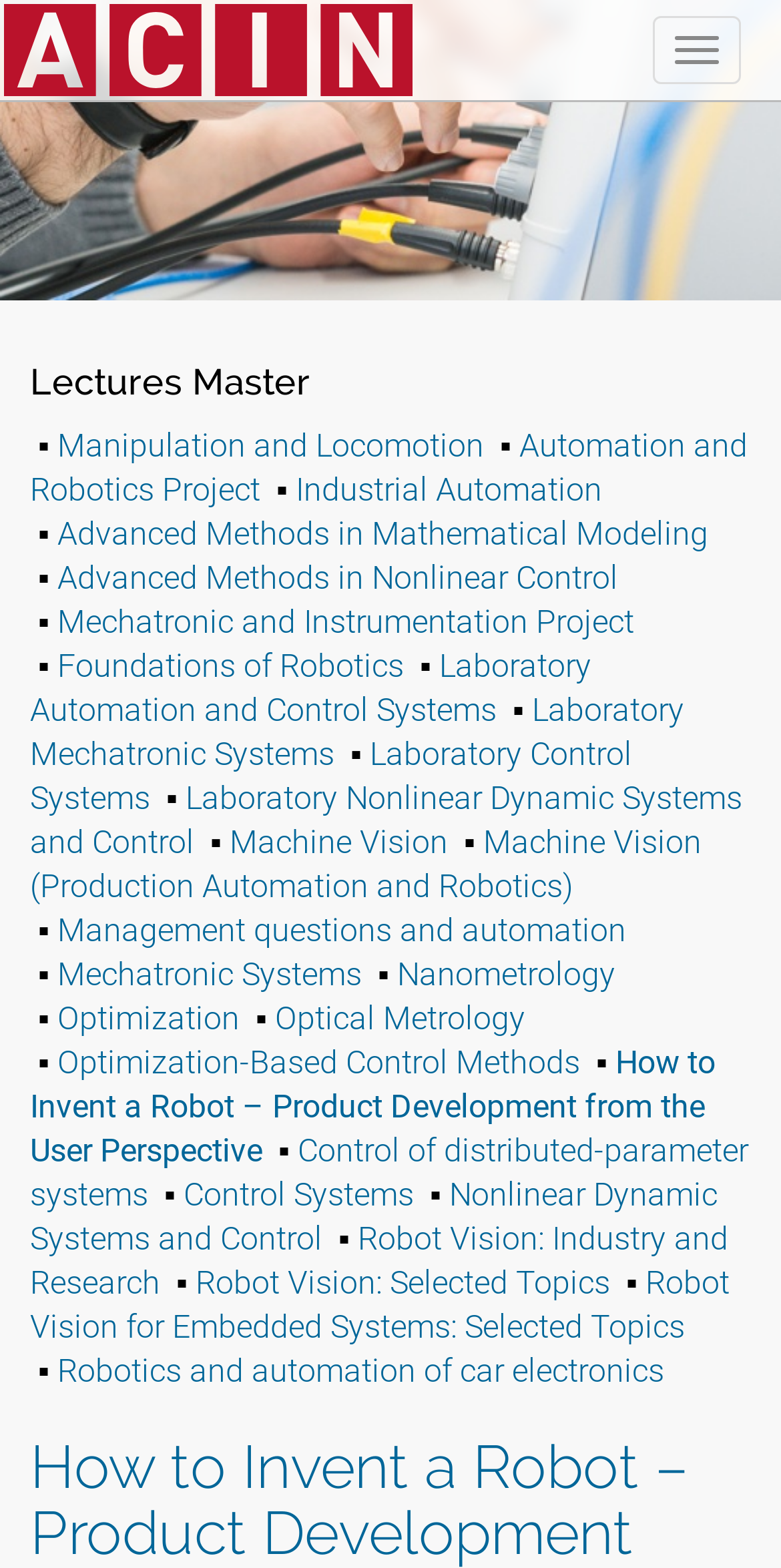Describe all significant elements and features of the webpage.

The webpage appears to be a course catalog or a list of lectures related to robotics and automation. At the top-left corner, there is a logo of the Automation & Control Institute (ACIN). Next to the logo, there is a button to toggle navigation. 

Below the logo, there are multiple links to various lectures and courses, organized in a vertical list. The links are categorized into different sections, but the sections are not explicitly labeled. The courses and lectures include topics such as "Manipulation and Locomotion", "Automation and Robotics Project", "Industrial Automation", "Foundations of Robotics", "Machine Vision", and many others. 

The links are densely packed, with some of them overlapping each other slightly. The majority of the links are located on the left side of the page, with a few scattered on the right side. There are no visible images or graphics on the page, aside from the ACIN logo.